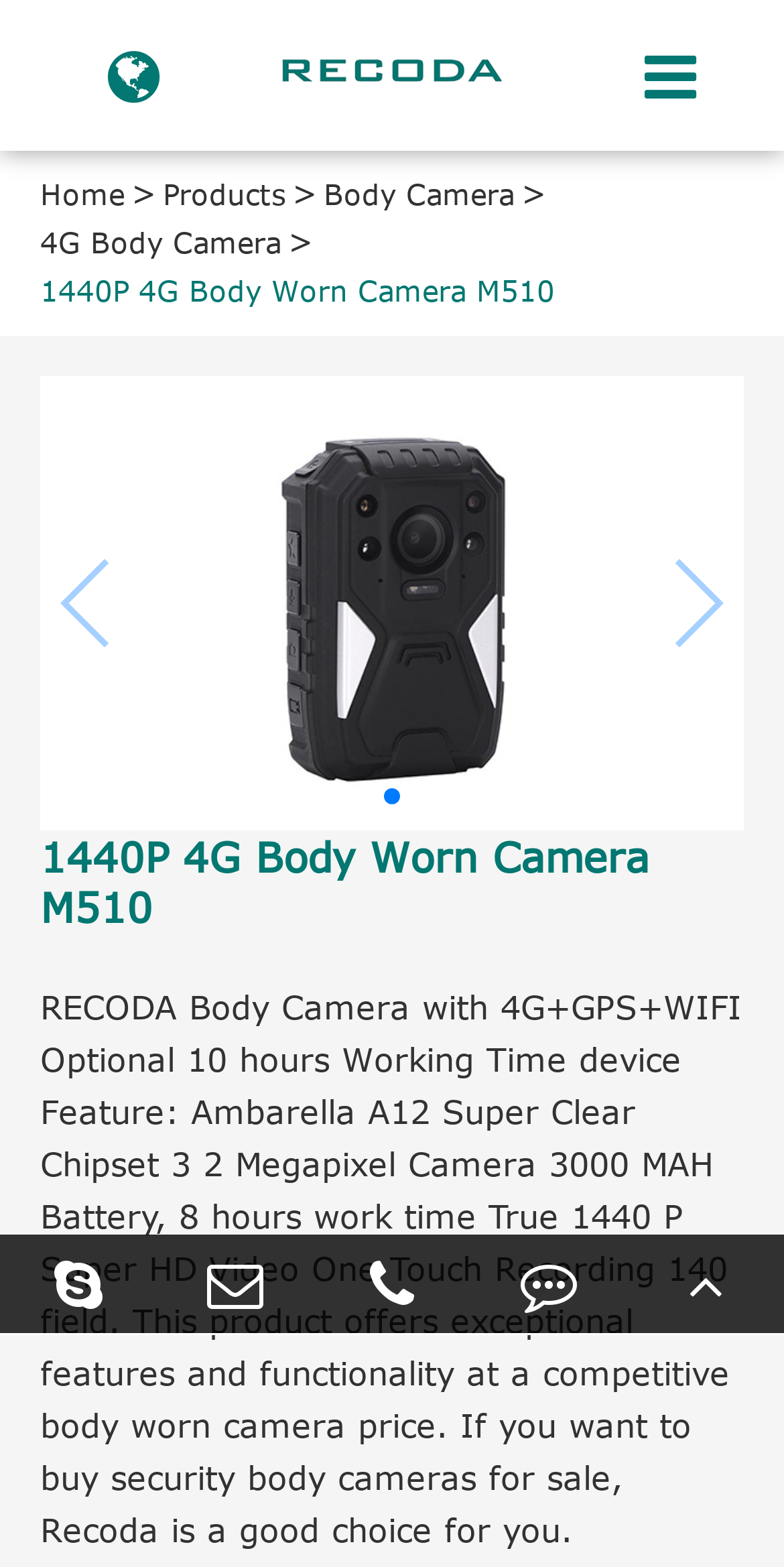Pinpoint the bounding box coordinates of the element to be clicked to execute the instruction: "Click the login button".

None